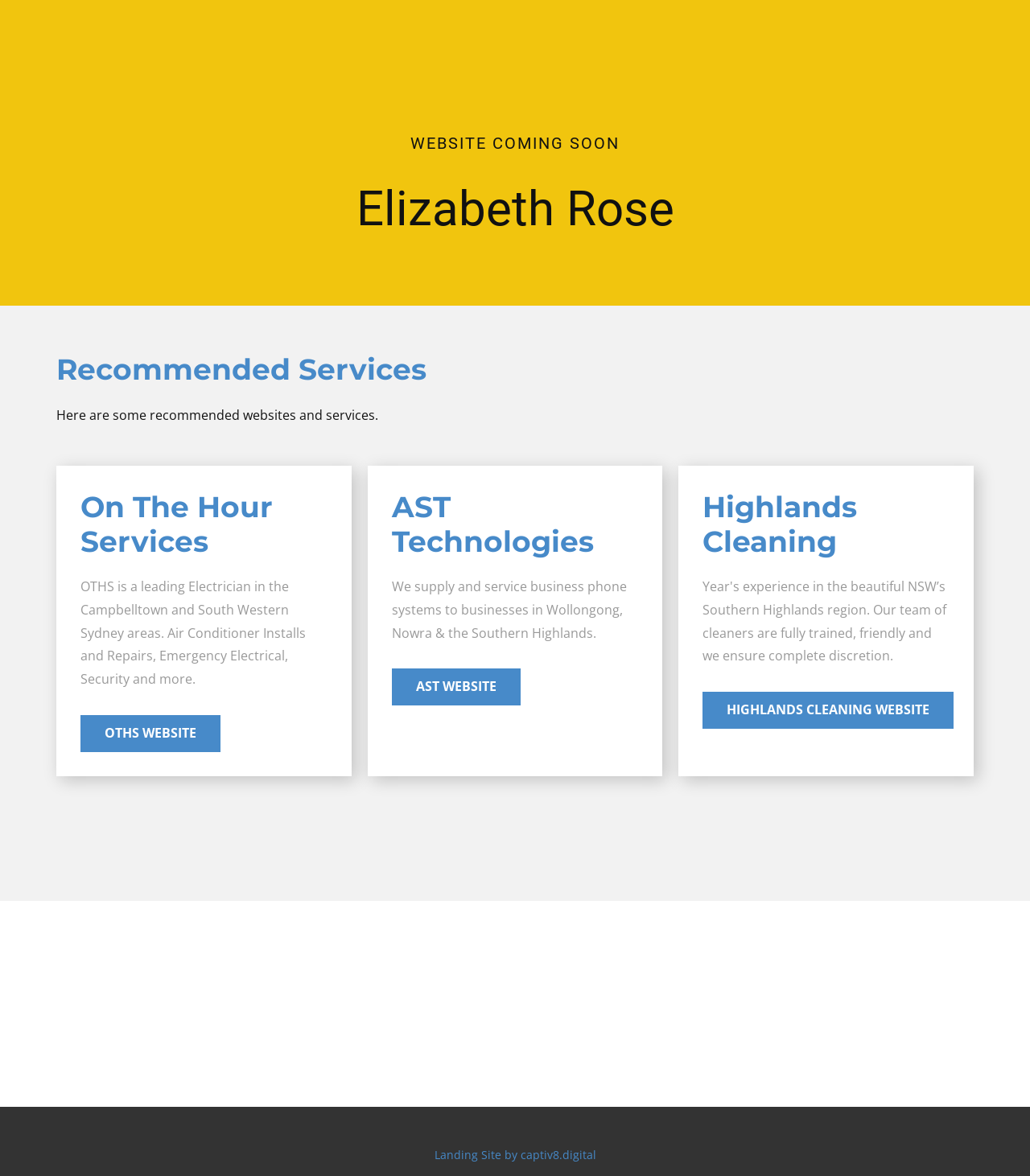How many links are there under 'Recommended Services'?
Please provide an in-depth and detailed response to the question.

I counted the number of links under 'Recommended Services' and found three: 'OTHS WEBSITE', 'AST WEBSITE', and 'HIGHLANDS CLEANING WEBSITE'.